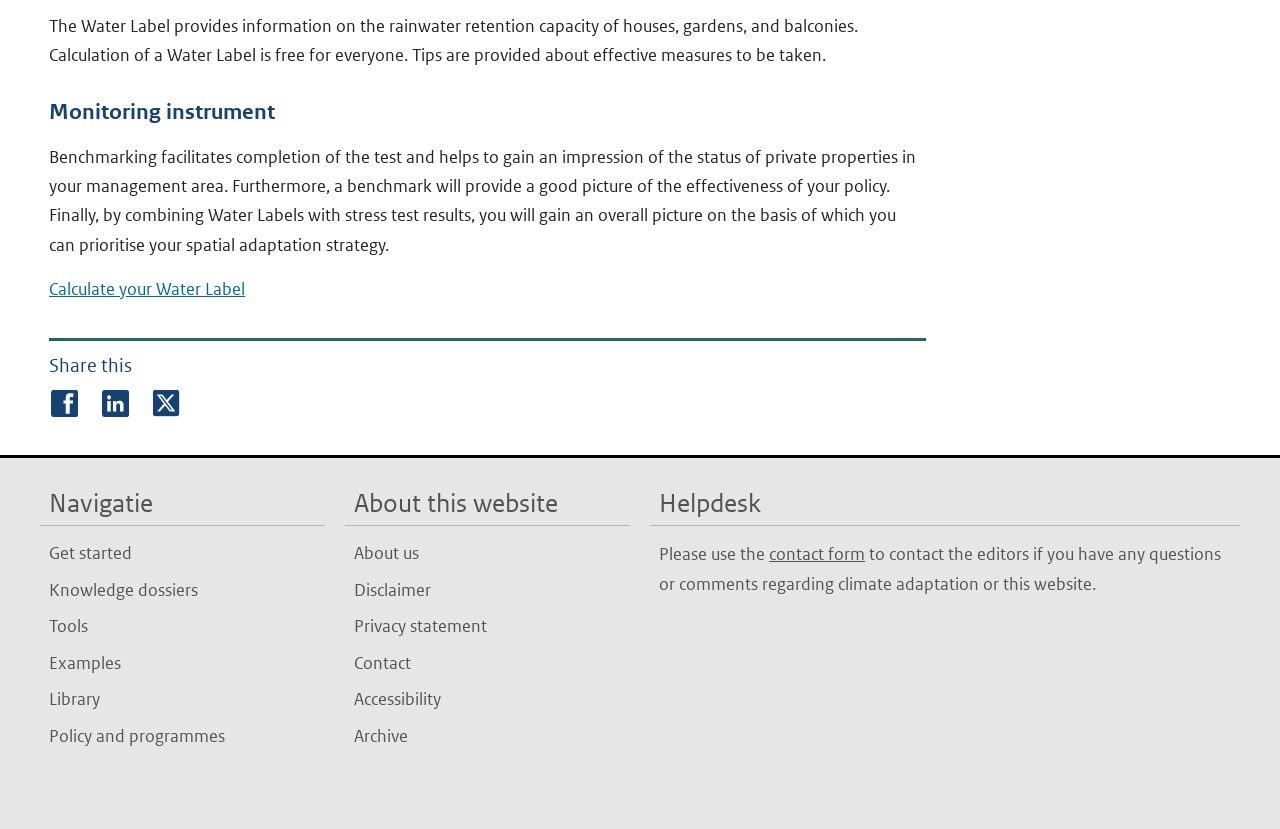Provide the bounding box coordinates of the HTML element this sentence describes: "Privacy statement". The bounding box coordinates consist of four float numbers between 0 and 1, i.e., [left, top, right, bottom].

[0.277, 0.742, 0.381, 0.769]